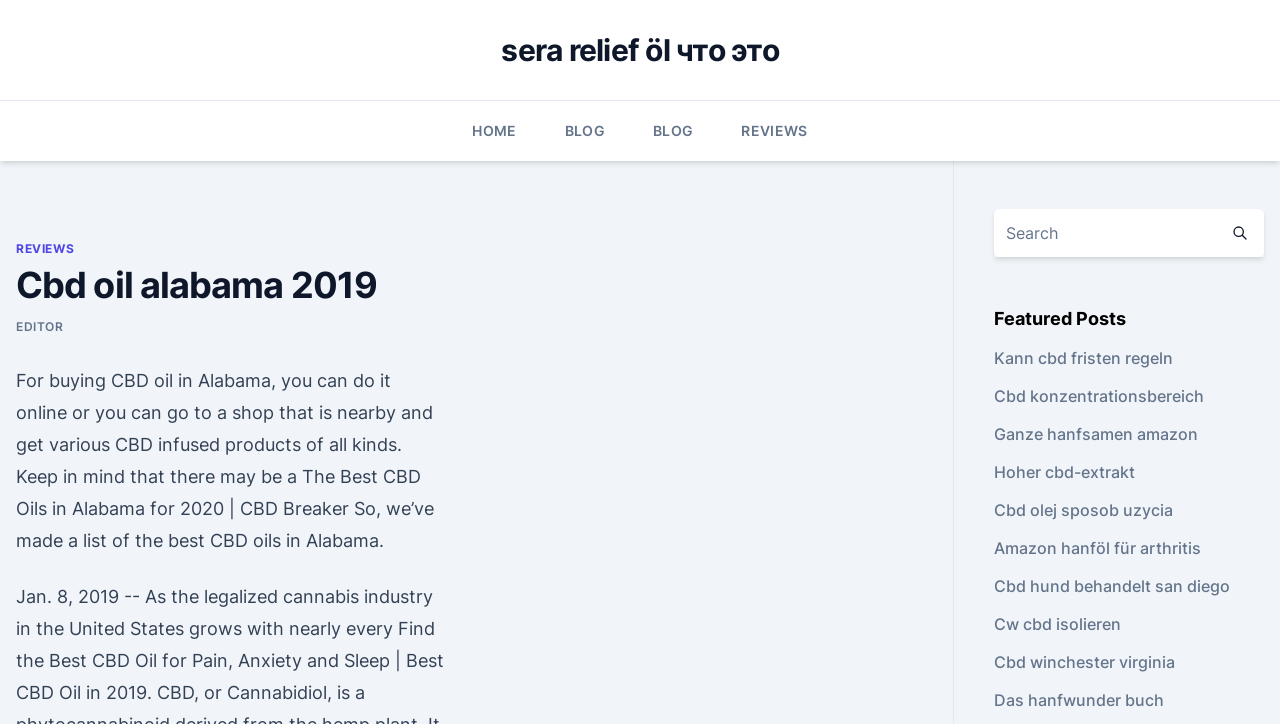Find and specify the bounding box coordinates that correspond to the clickable region for the instruction: "Click on the 'REVIEWS' link".

[0.579, 0.14, 0.631, 0.222]